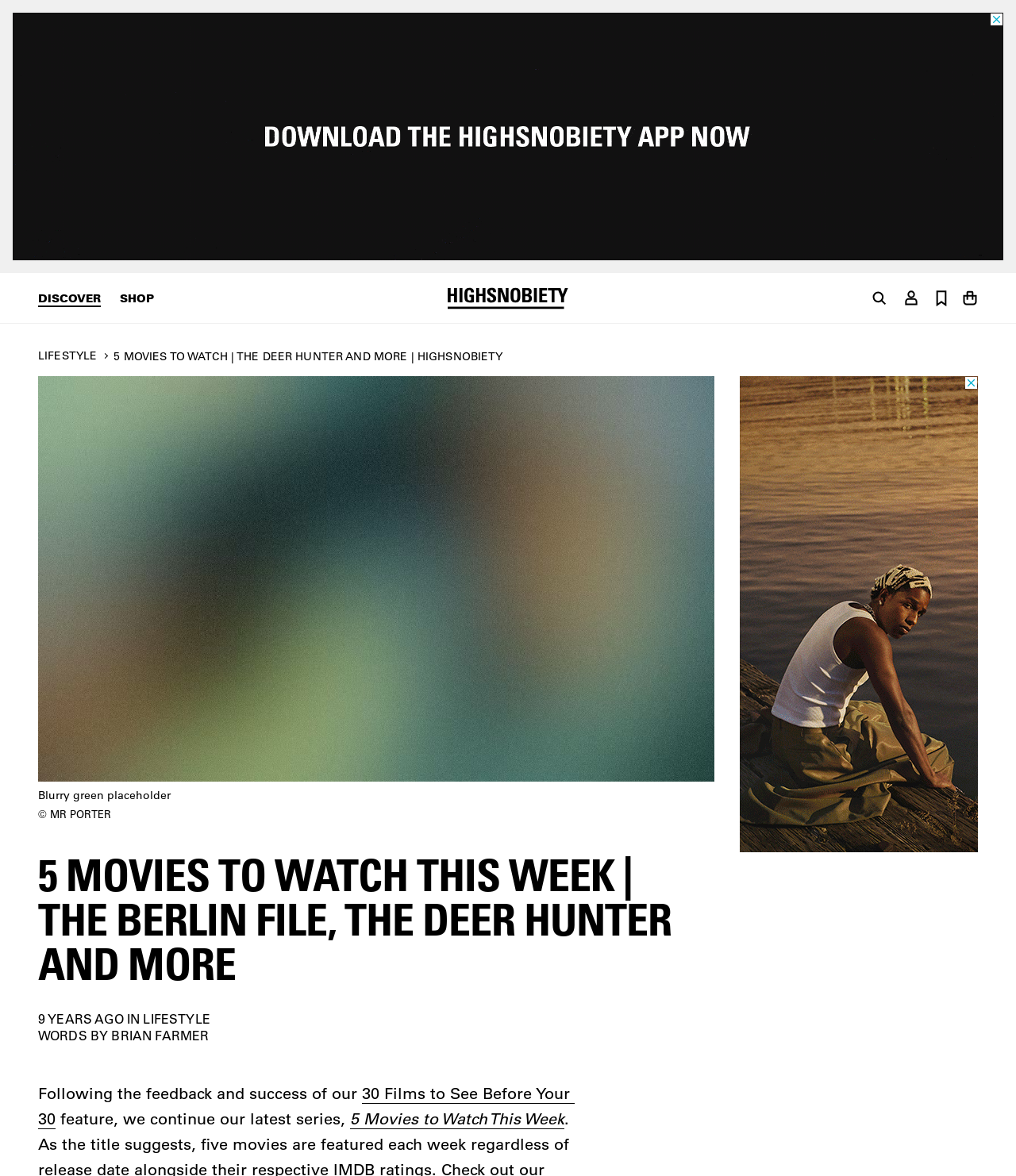Provide a short answer using a single word or phrase for the following question: 
What is the logo of the website?

Highsnobiety logo